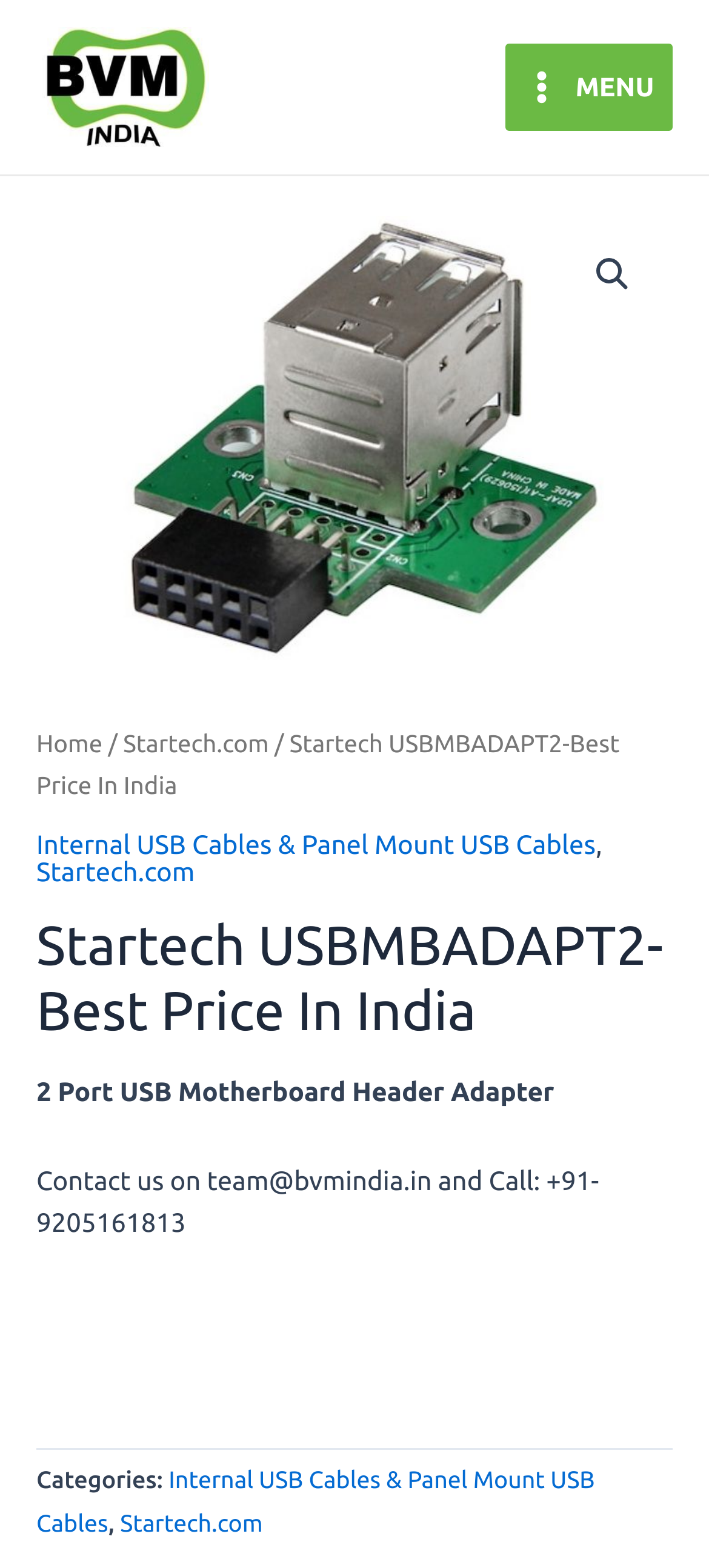What is the name of the company?
Make sure to answer the question with a detailed and comprehensive explanation.

The name of the company can be found in the top-left corner of the webpage, where the logo and the text '| BVM INDIA |' are located.